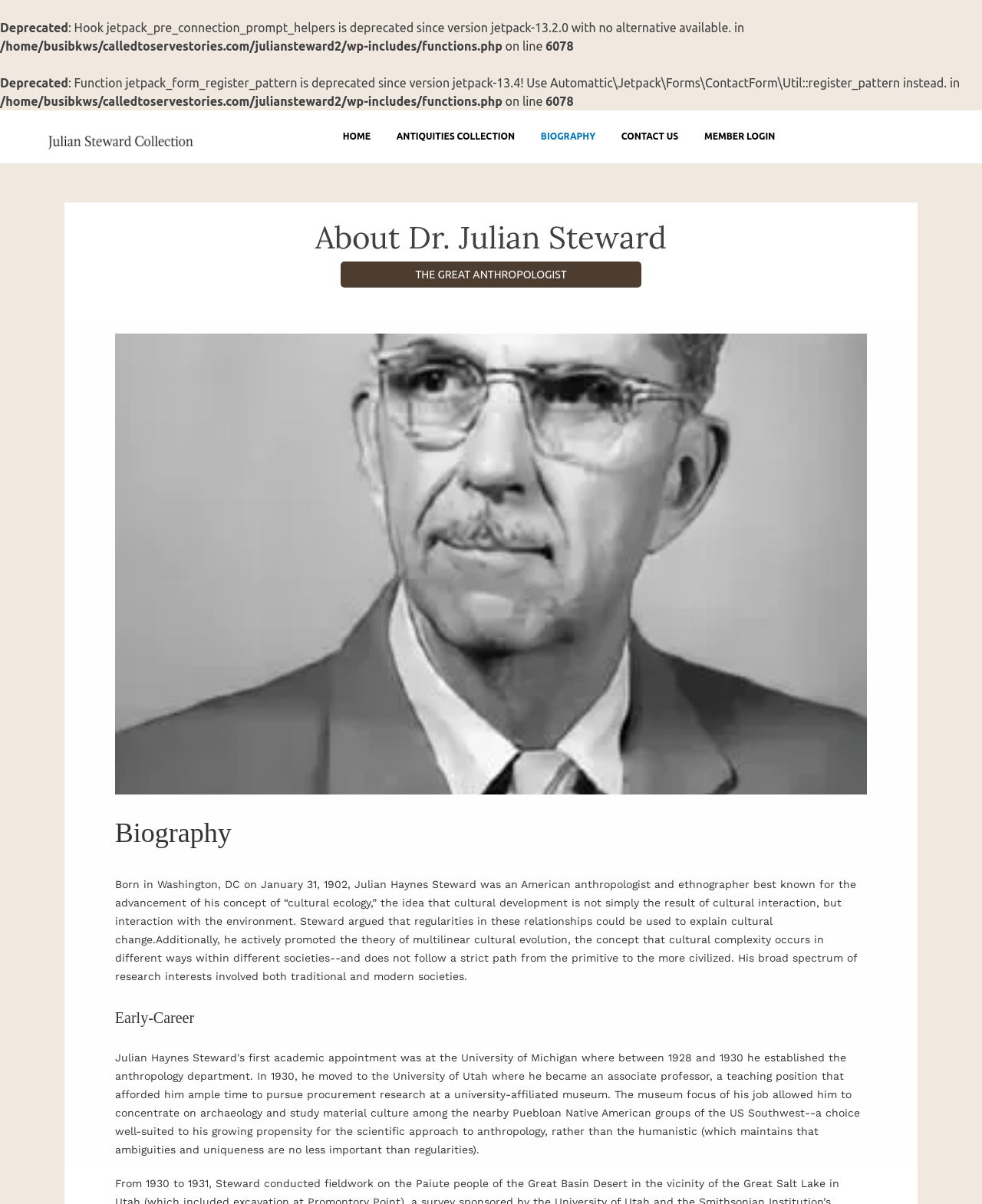What is the title of the book published by Julian Steward in 1938?
Give a one-word or short-phrase answer derived from the screenshot.

Basin-Plateau Aboriginal Sociopolitical Groups